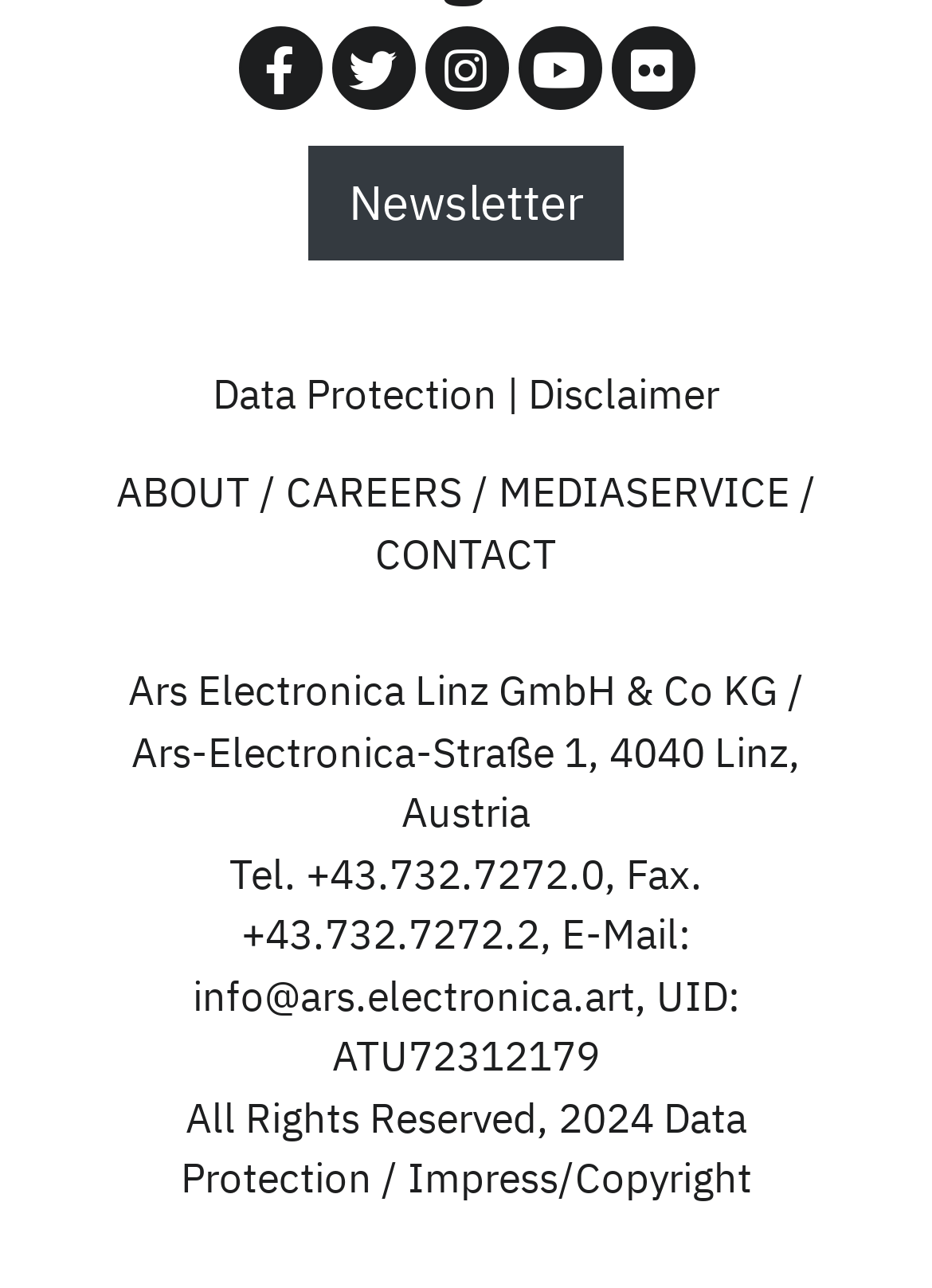Give a concise answer using one word or a phrase to the following question:
What is the company's address?

Ars-Electronica-Straße 1, 4040 Linz, Austria